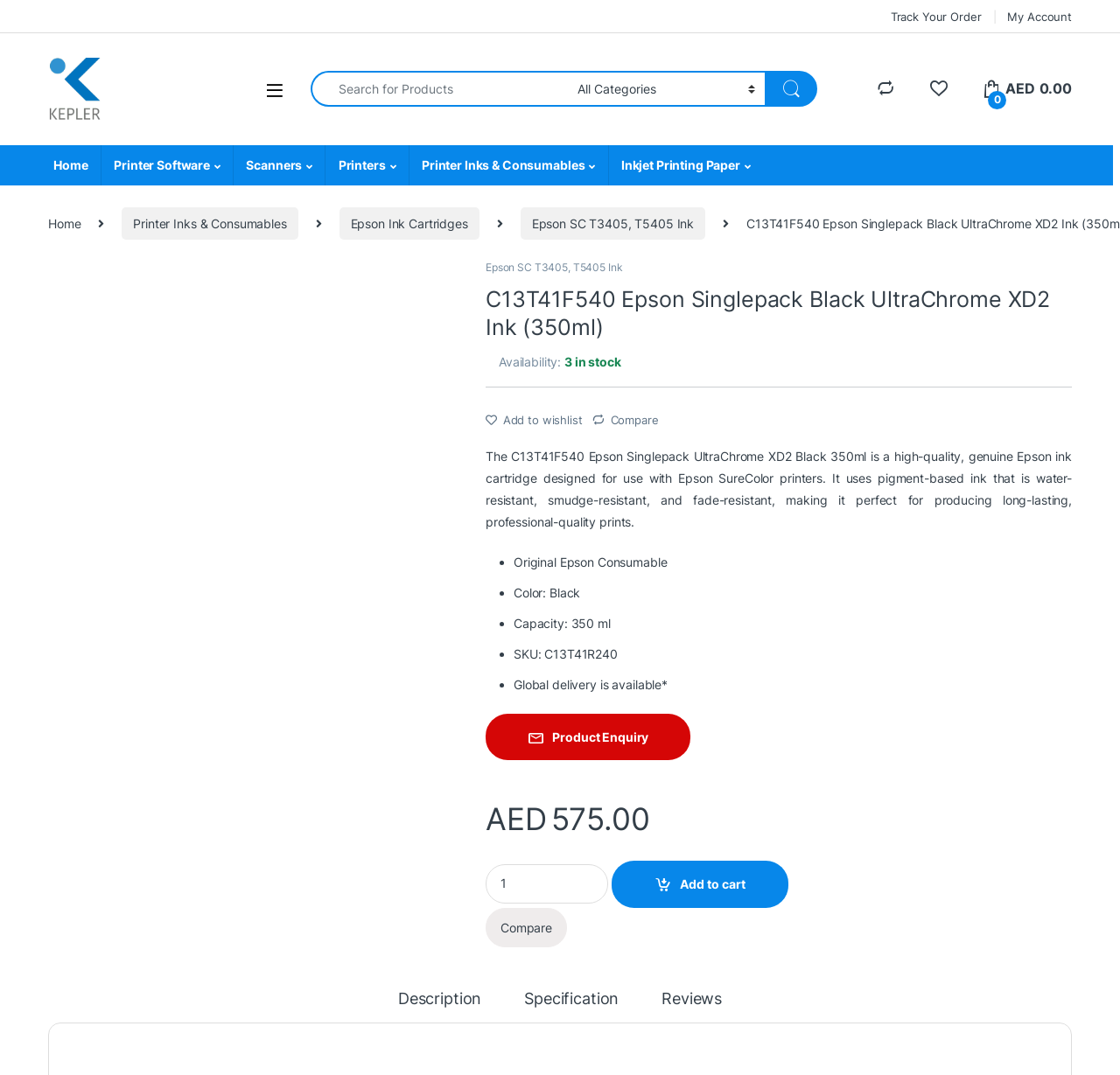Determine the bounding box coordinates of the section I need to click to execute the following instruction: "Search for games". Provide the coordinates as four float numbers between 0 and 1, i.e., [left, top, right, bottom].

None